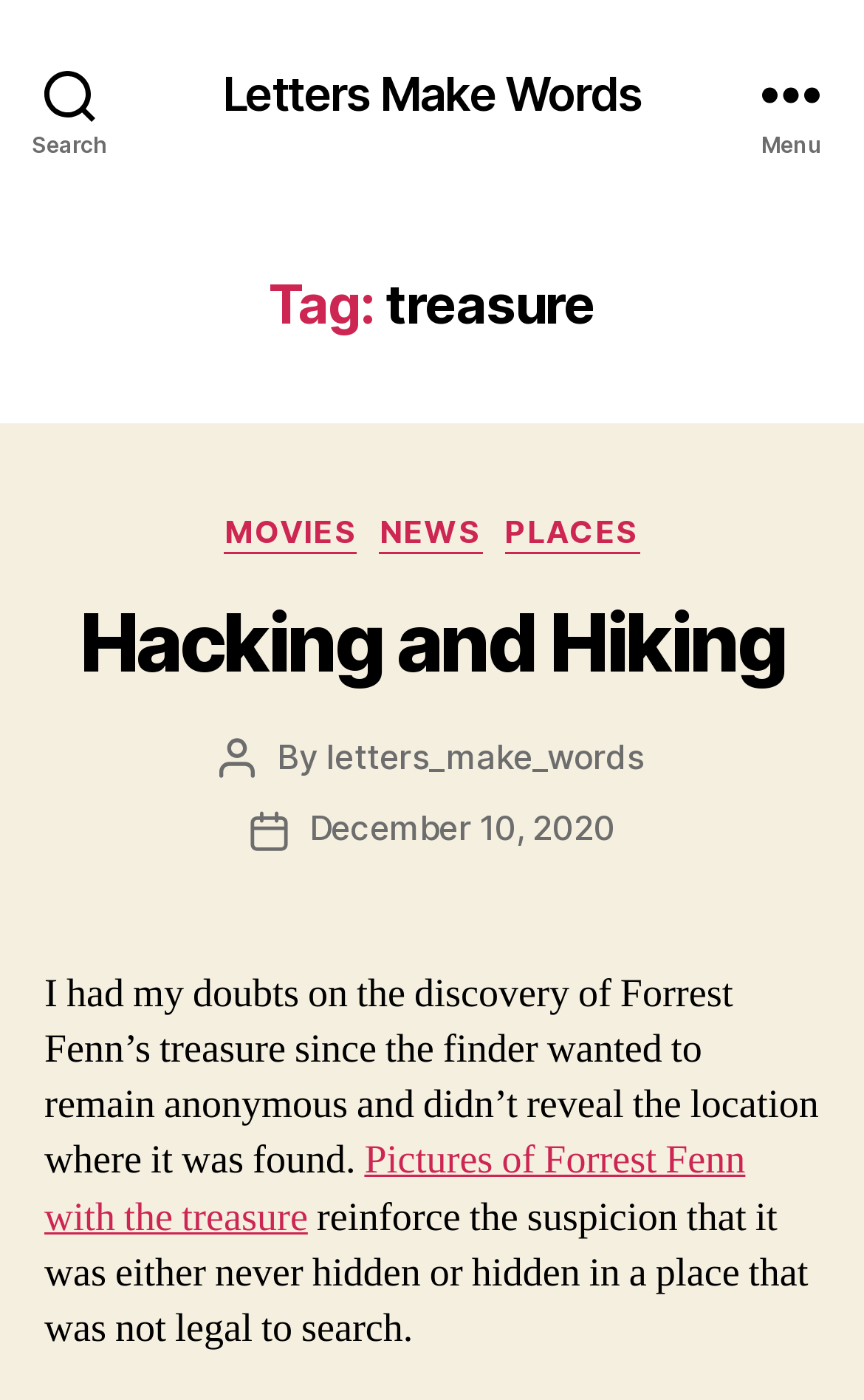How many links are there in the 'Categories' section?
Please provide an in-depth and detailed response to the question.

I counted the number of links in the 'Categories' section and found three links: 'MOVIES', 'NEWS', and 'PLACES'.